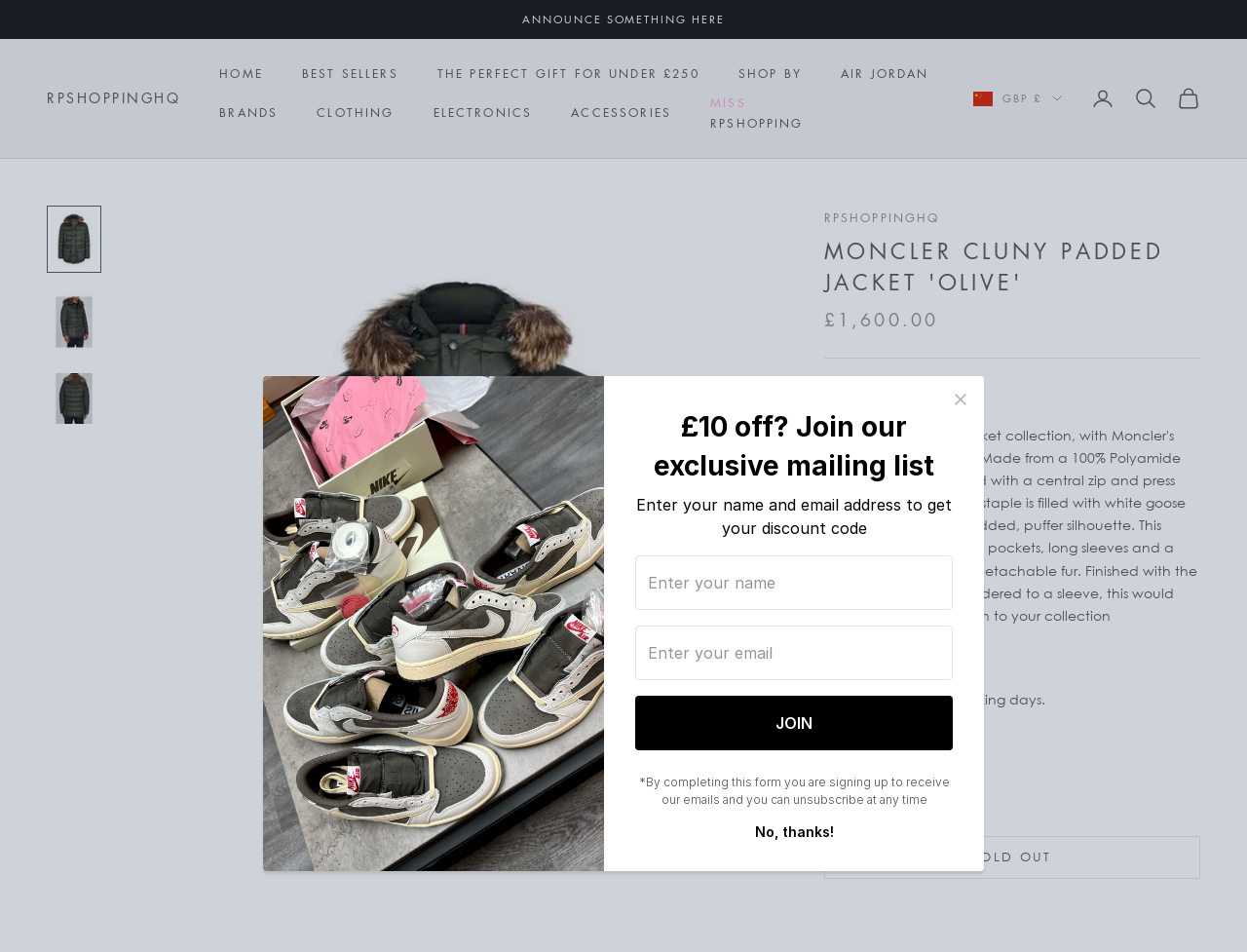What is the price of the jacket? From the image, respond with a single word or brief phrase.

£1,600.00